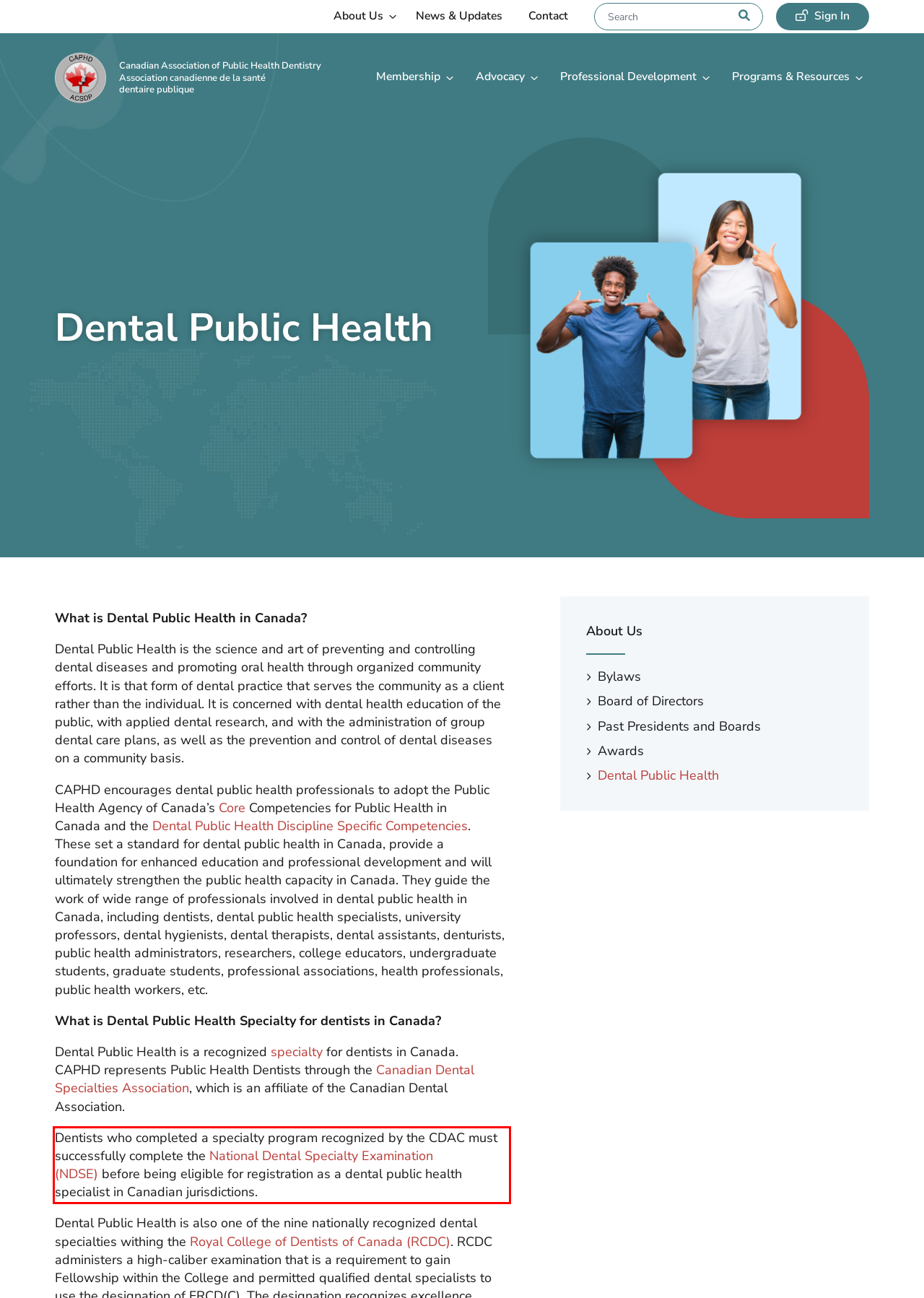You are provided with a screenshot of a webpage that includes a UI element enclosed in a red rectangle. Extract the text content inside this red rectangle.

Dentists who completed a specialty program recognized by the CDAC must successfully complete the National Dental Specialty Examination (NDSE) before being eligible for registration as a dental public health specialist in Canadian jurisdictions.